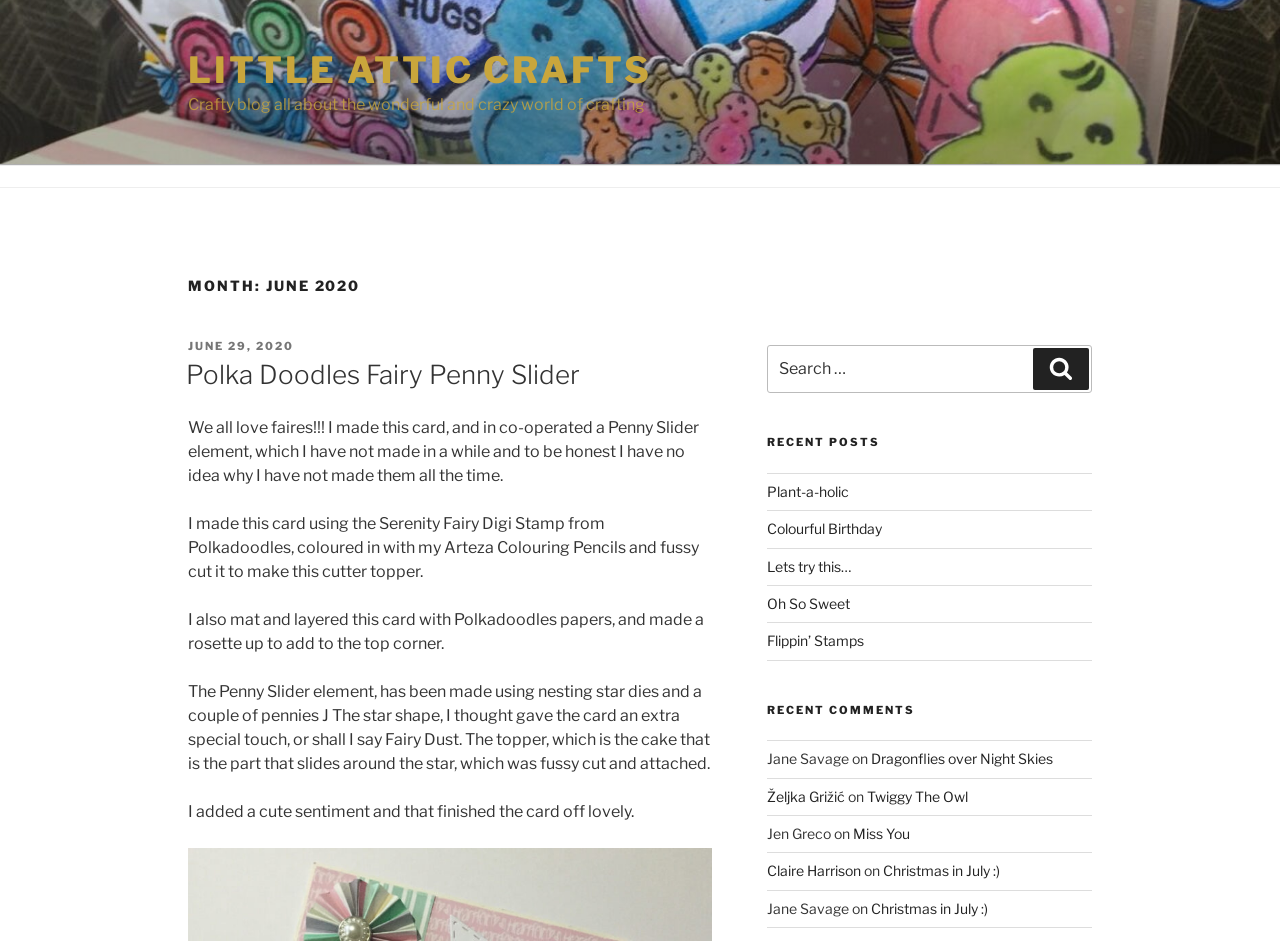Summarize the webpage with intricate details.

This webpage is a blog post from Little Attic Crafts, dated June 2020. At the top, there is a logo image of Little Attic Crafts, followed by a link to the blog's homepage and a brief description of the blog's theme, which is about crafting. 

Below the logo, there is a heading that indicates the month and year of the post, which is June 2020. Underneath, there is a post titled "Polka Doodles Fairy Penny Slider" with a brief introduction to the post's content. The post consists of several paragraphs of text, describing the creation of a card using a Polkadoodles digi stamp and Arteza Colouring Pencils. The text also explains the process of making a Penny Slider element using nesting star dies and pennies.

To the right of the post, there is a search bar with a label "Search for:" and a button to submit the search query. Below the search bar, there are two sections: "Recent Posts" and "Recent Comments". The "Recent Posts" section lists five links to other blog posts, including "Plant-a-holic", "Colourful Birthday", and "Flippin’ Stamps". The "Recent Comments" section lists five comments from different users, including Jane Savage, Željka Grižić, and Jen Greco, with links to the posts they commented on.